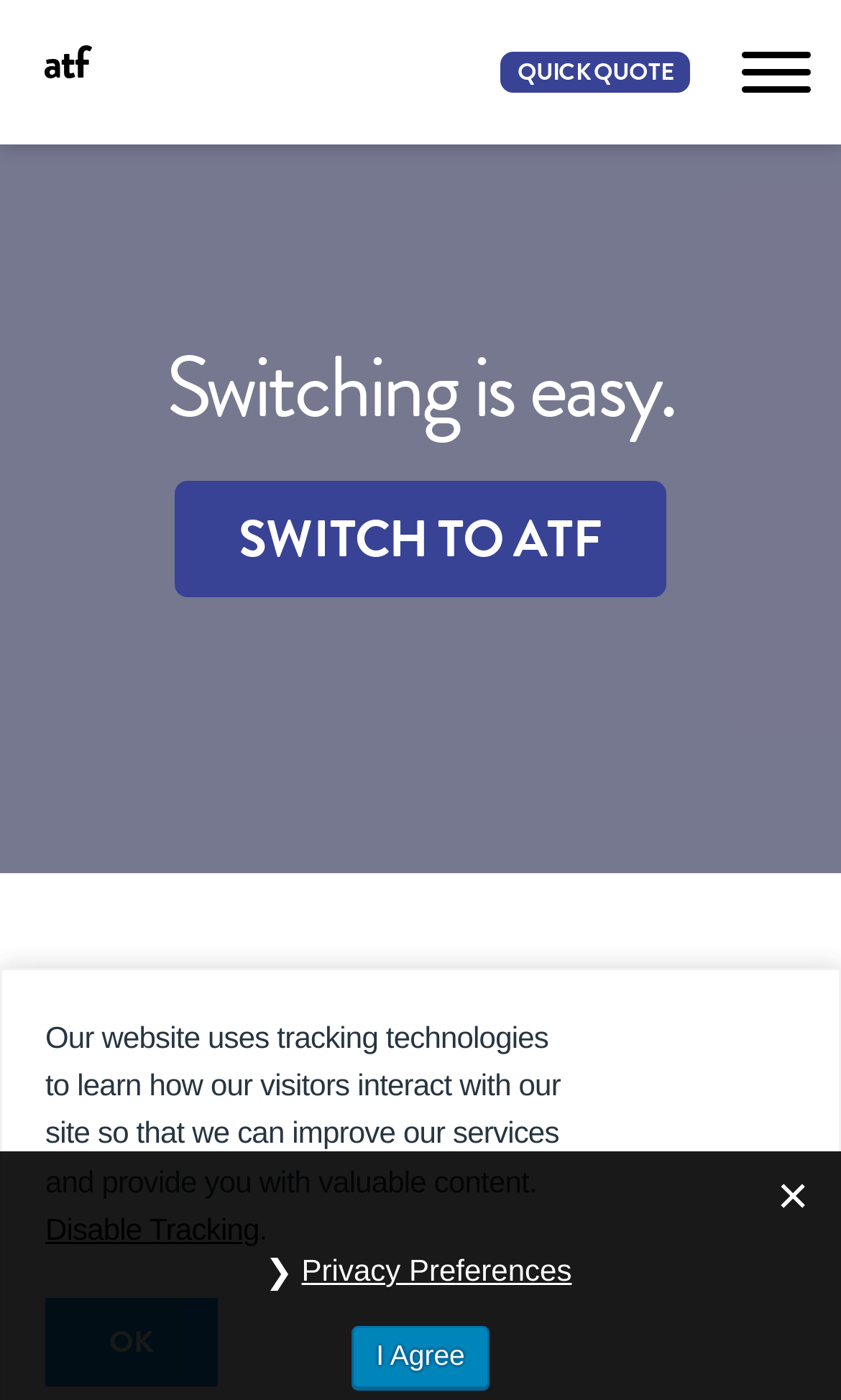Provide the bounding box coordinates, formatted as (top-left x, top-left y, bottom-right x, bottom-right y), with all values being floating point numbers between 0 and 1. Identify the bounding box of the UI element that matches the description: Switch to ATF

[0.207, 0.343, 0.793, 0.426]